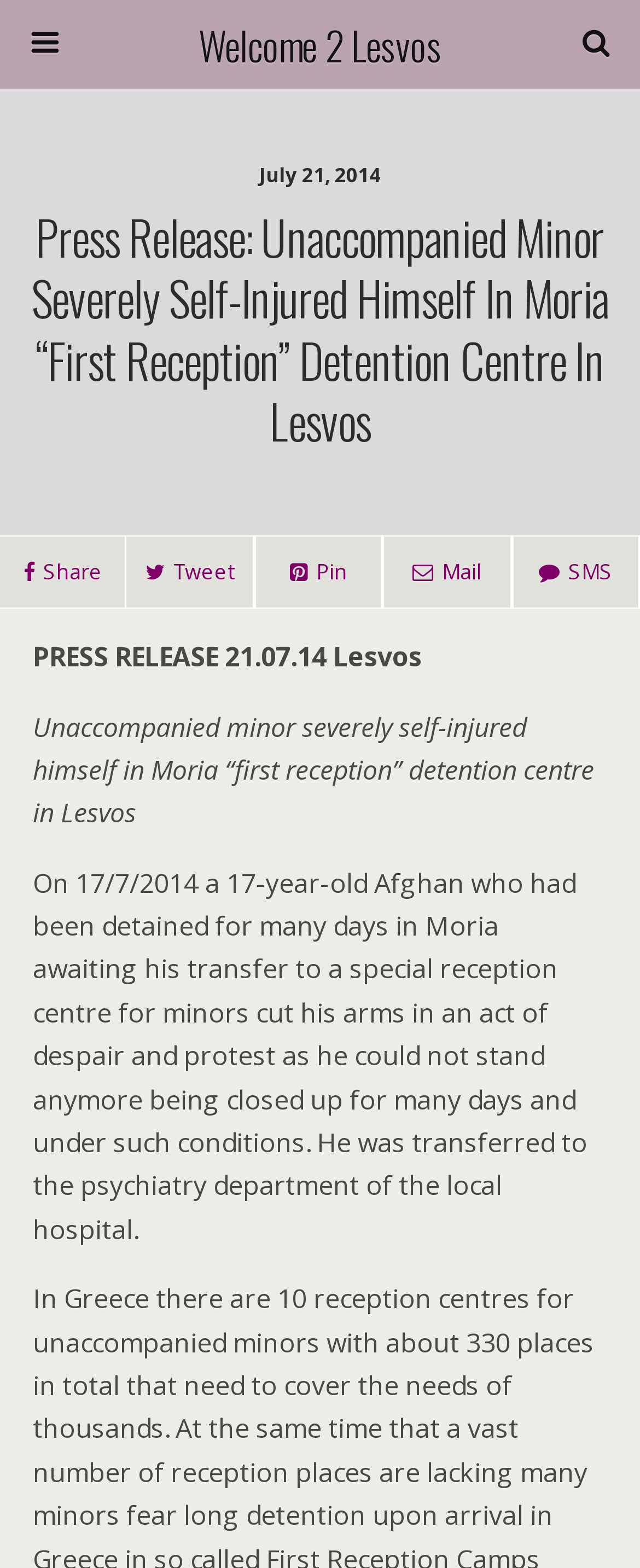Identify the headline of the webpage and generate its text content.

Press Release: Unaccompanied Minor Severely Self-Injured Himself In Moria “First Reception” Detention Centre In Lesvos